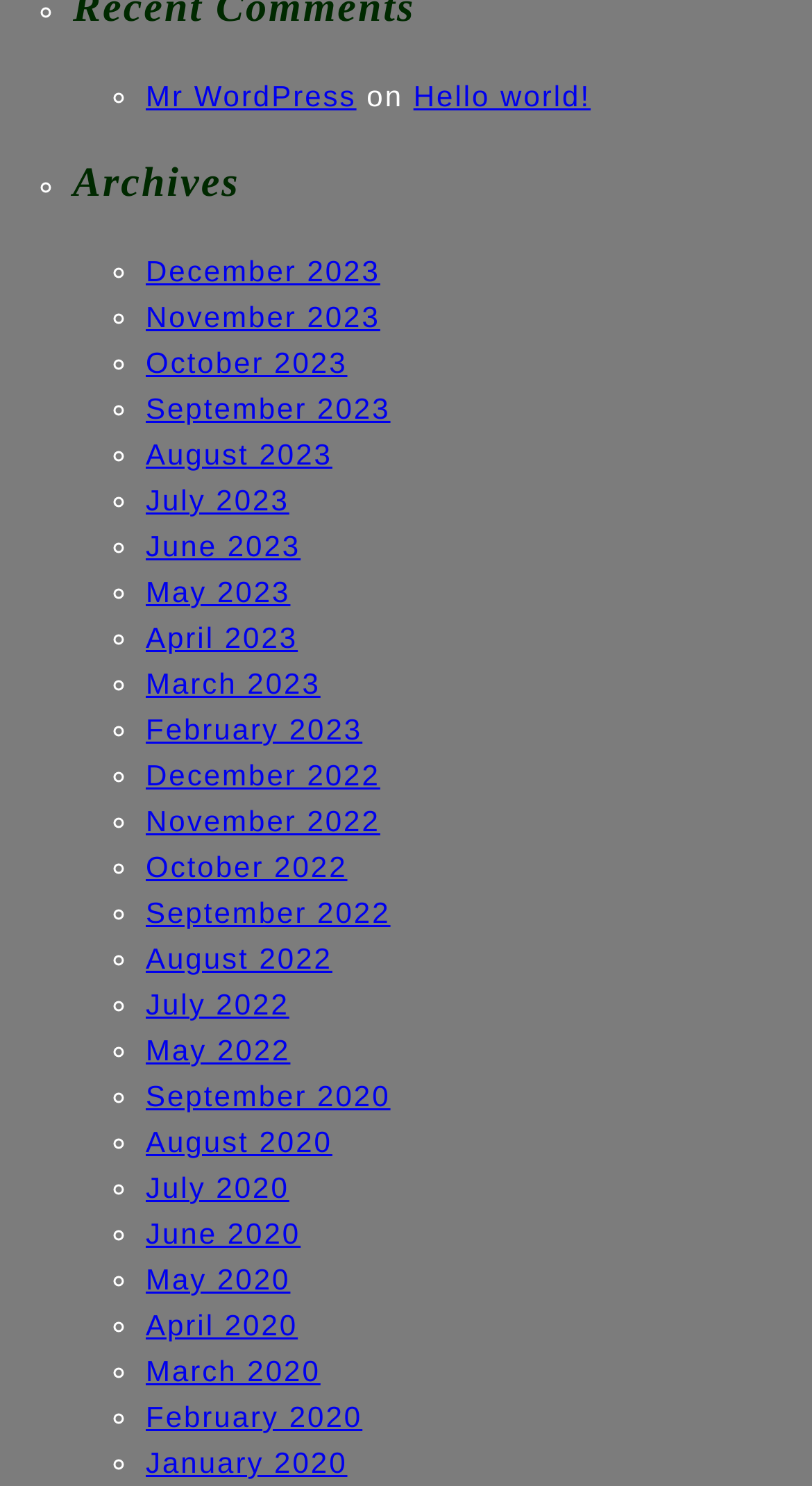Could you find the bounding box coordinates of the clickable area to complete this instruction: "Read the 'Mr WordPress' blog"?

[0.179, 0.053, 0.439, 0.076]